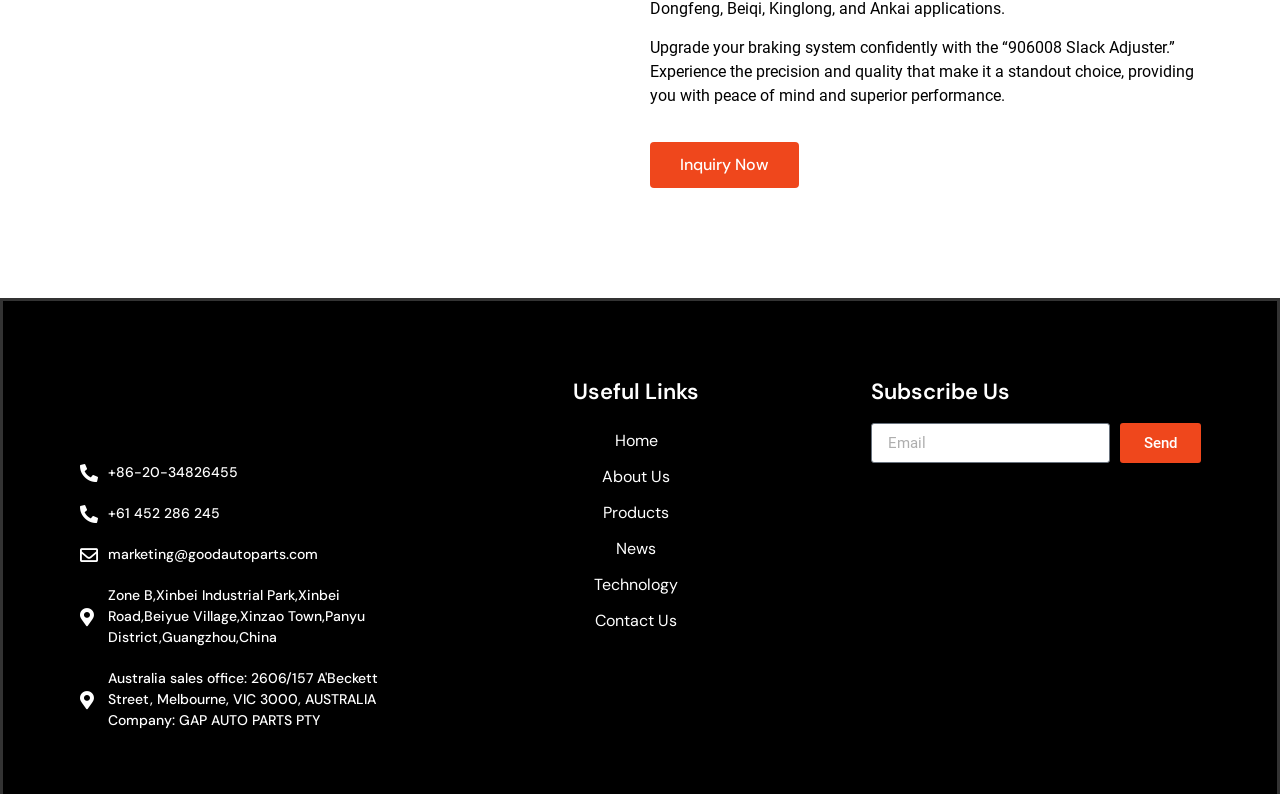Please identify the bounding box coordinates of the area that needs to be clicked to fulfill the following instruction: "Send RFP to Silicon Dales."

None